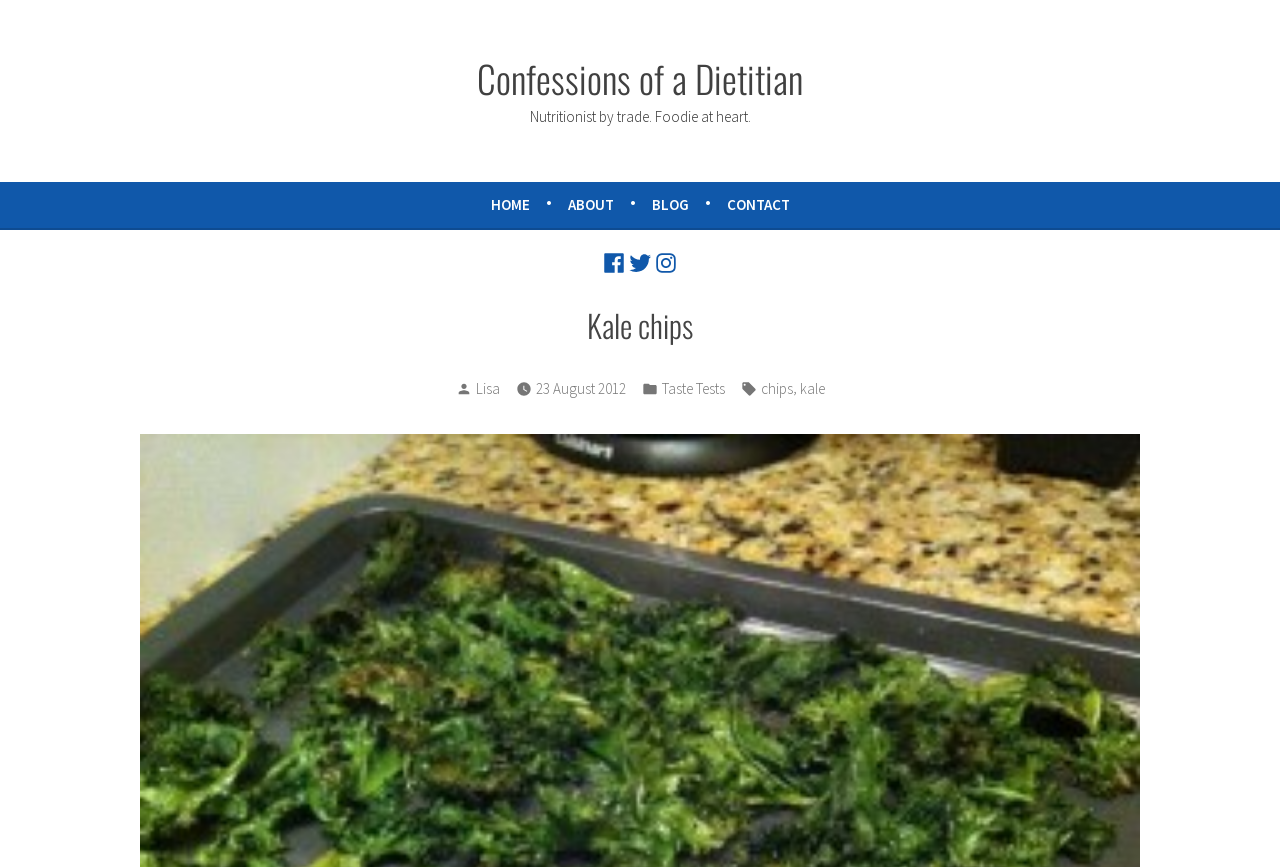Please identify the bounding box coordinates of the element's region that I should click in order to complete the following instruction: "go to home page". The bounding box coordinates consist of four float numbers between 0 and 1, i.e., [left, top, right, bottom].

[0.383, 0.21, 0.426, 0.263]